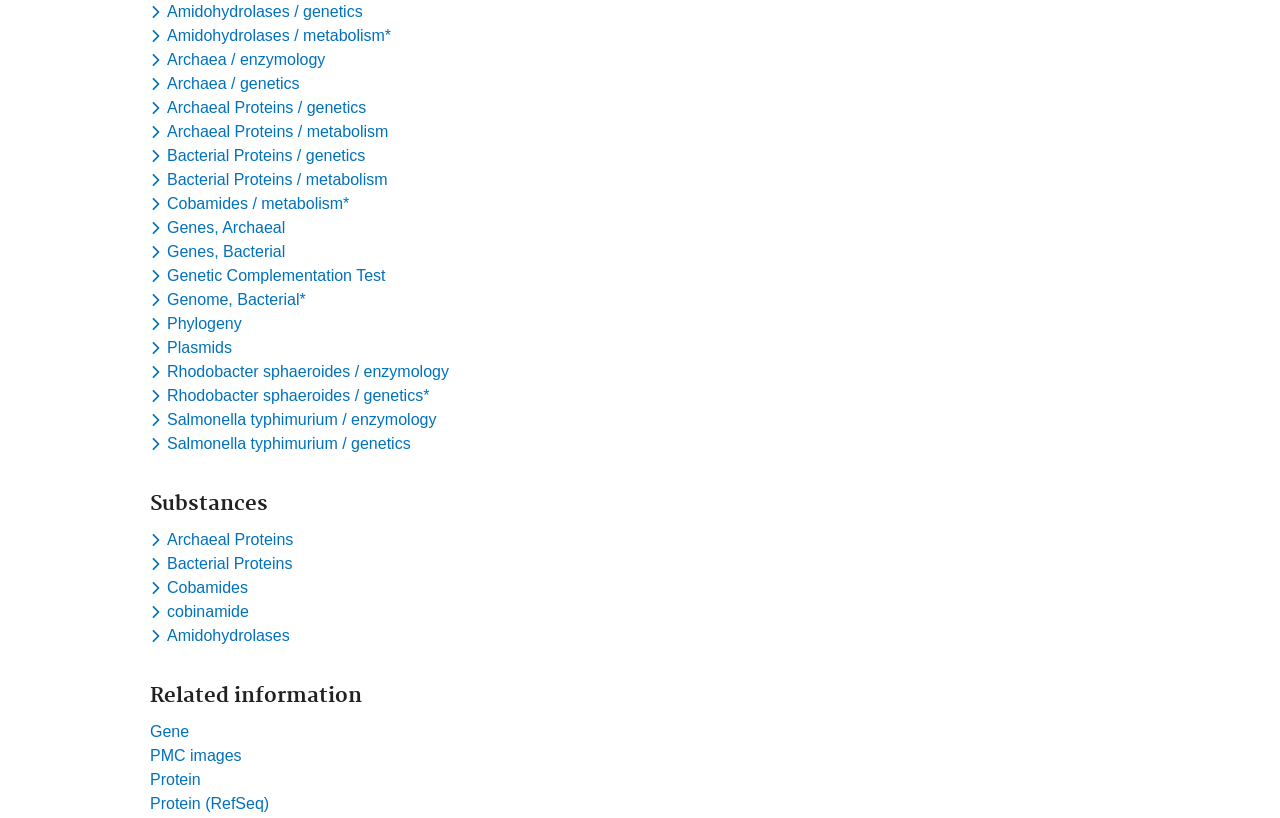What is the first keyword in the dropdown menu?
Look at the screenshot and respond with a single word or phrase.

Amidohydrolases / genetics